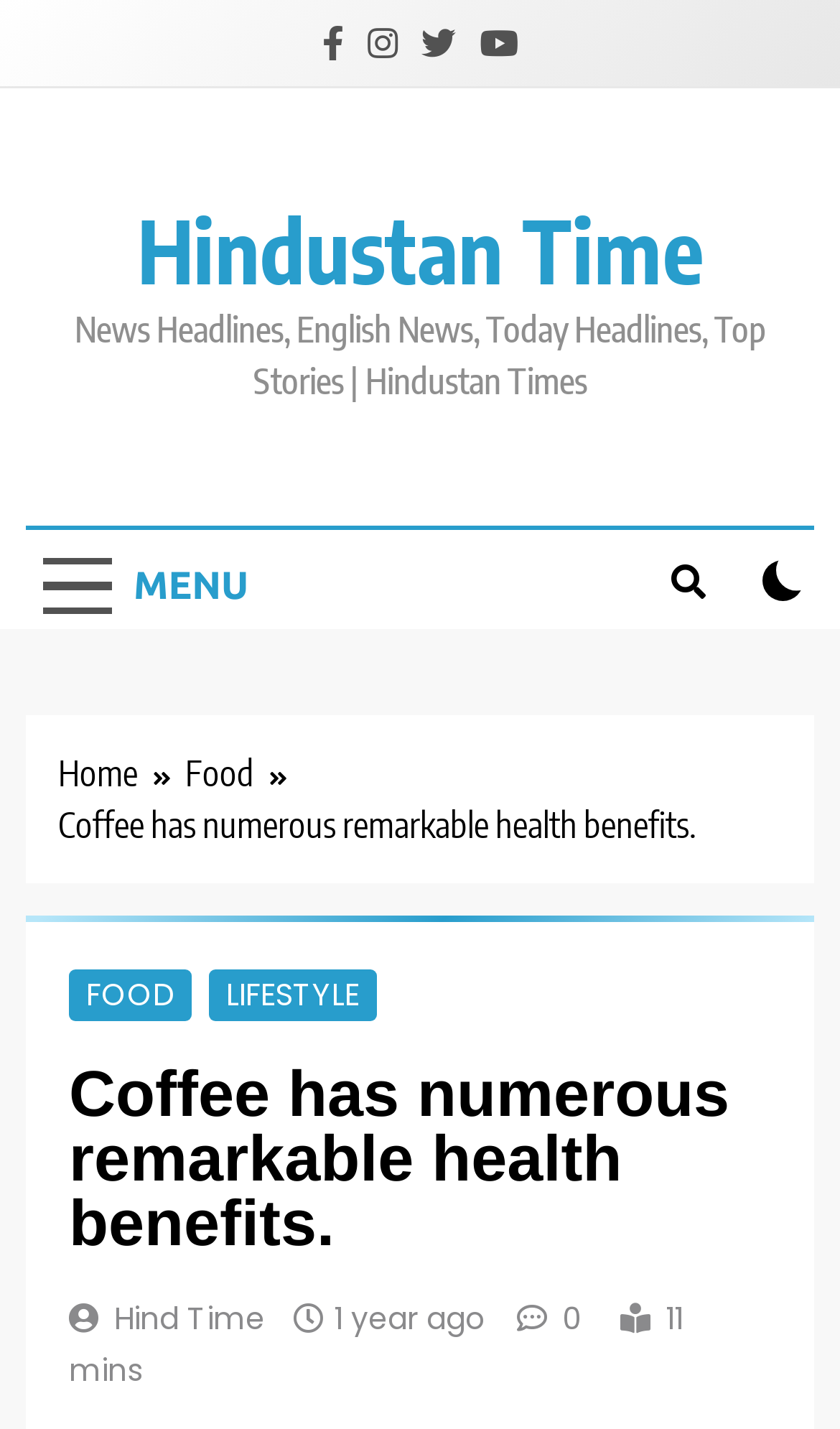Please answer the following question using a single word or phrase: How many social media links are available?

4